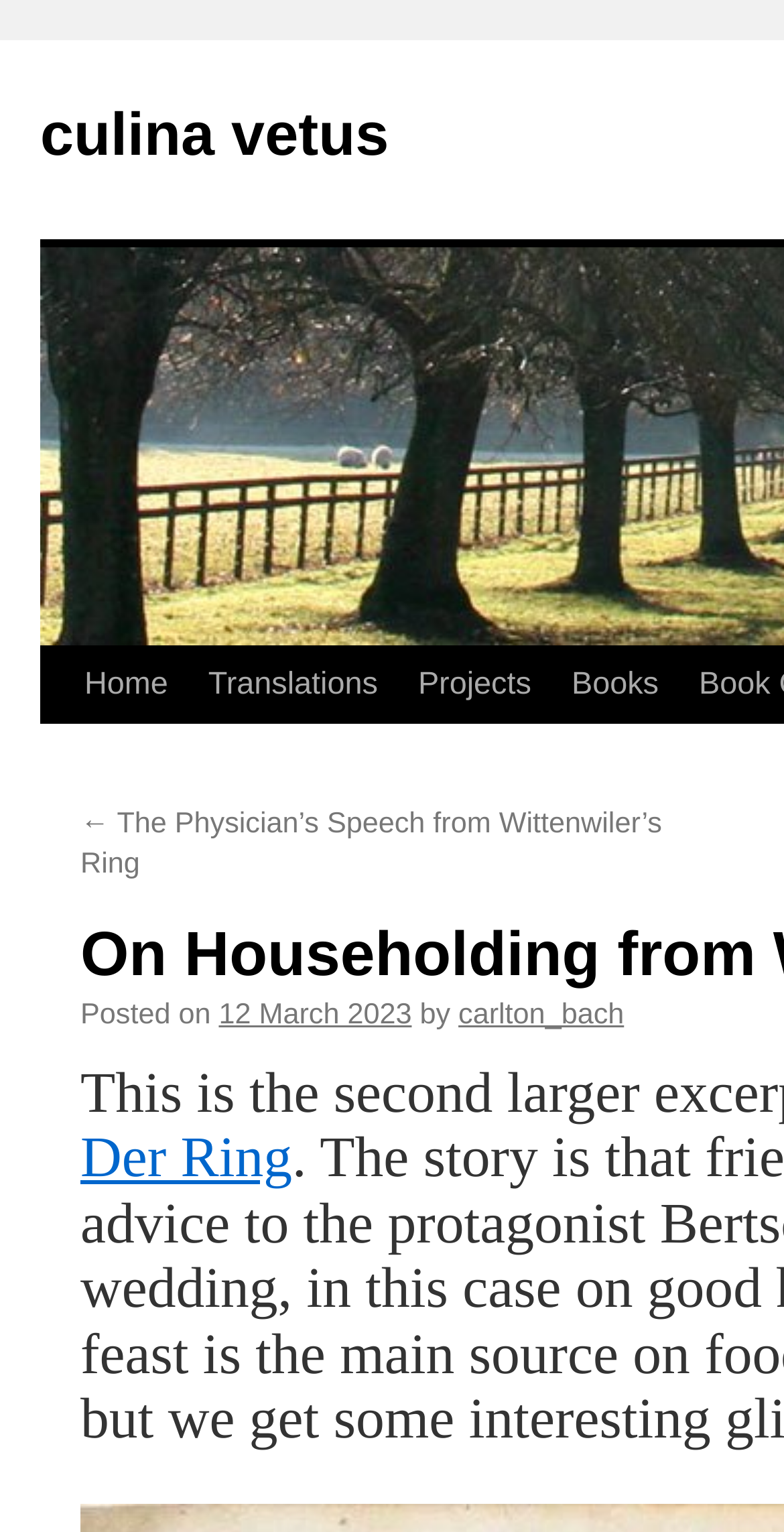Determine the bounding box coordinates of the clickable area required to perform the following instruction: "check the post author". The coordinates should be represented as four float numbers between 0 and 1: [left, top, right, bottom].

[0.585, 0.652, 0.796, 0.673]